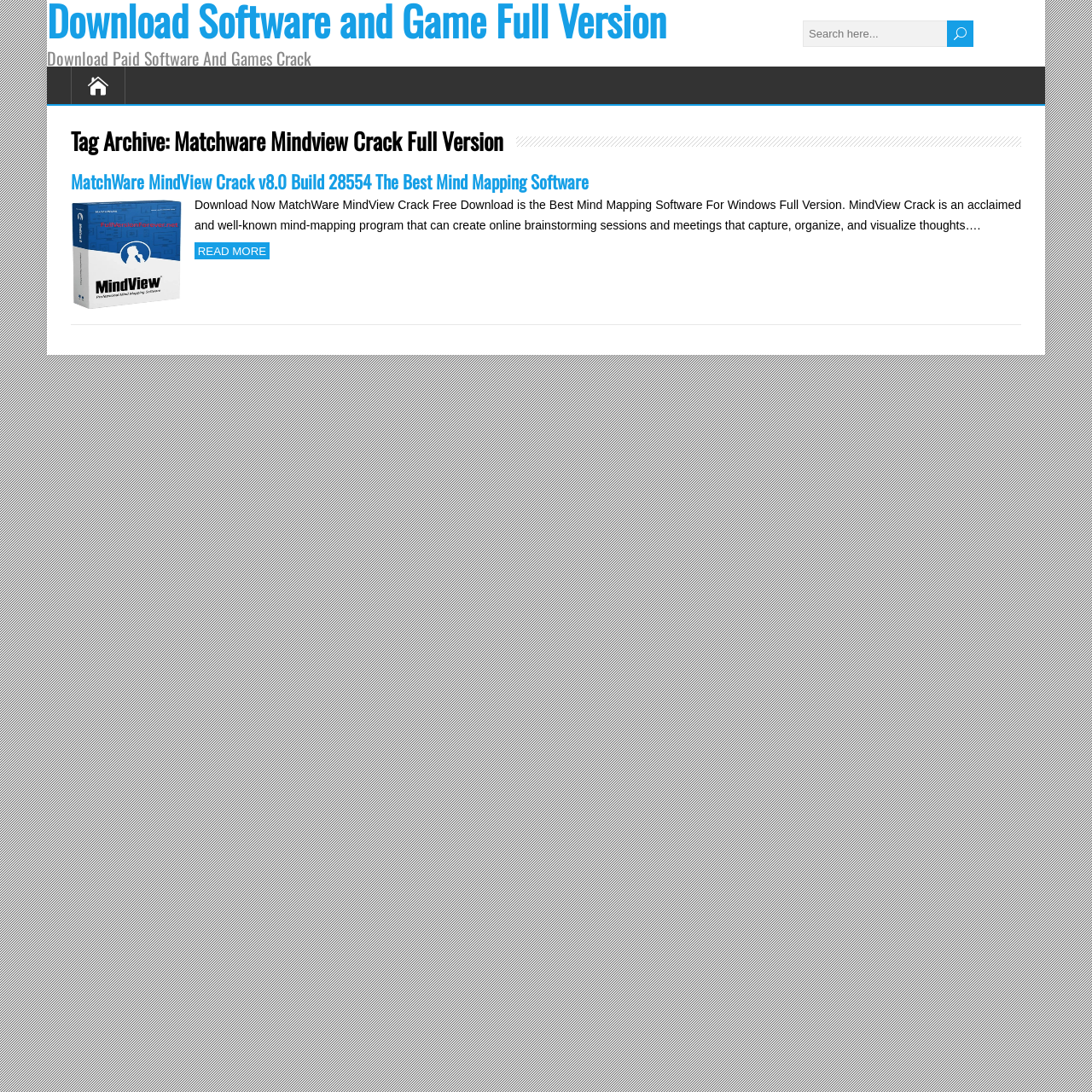What is the version of MatchWare MindView being offered?
Based on the visual information, provide a detailed and comprehensive answer.

The webpage mentions 'MatchWare MindView Crack v8.0 Build 28554' in the article heading, indicating that this is the specific version of the software being offered for download.